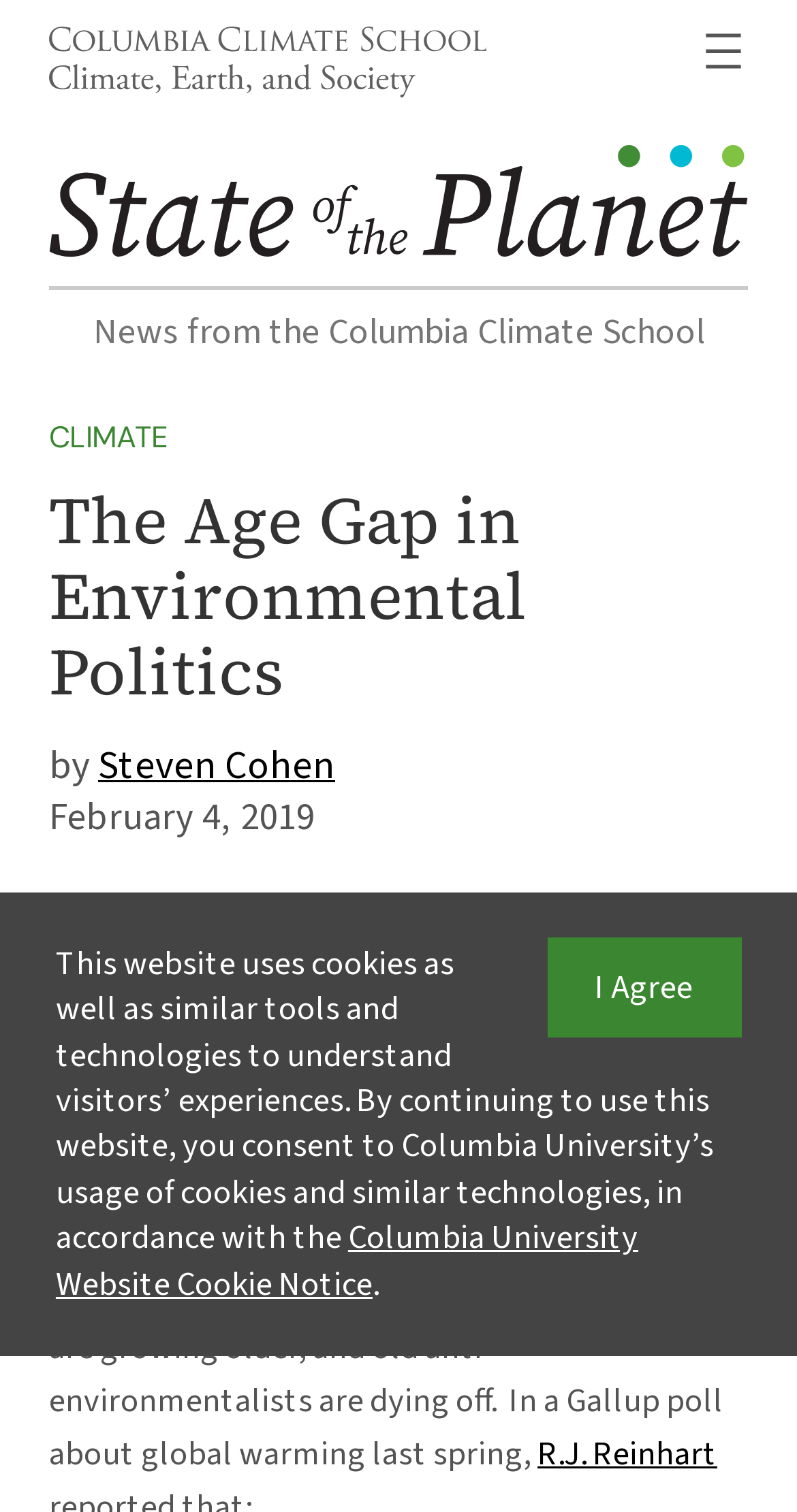Please extract the primary headline from the webpage.

The Age Gap in Environmental Politics